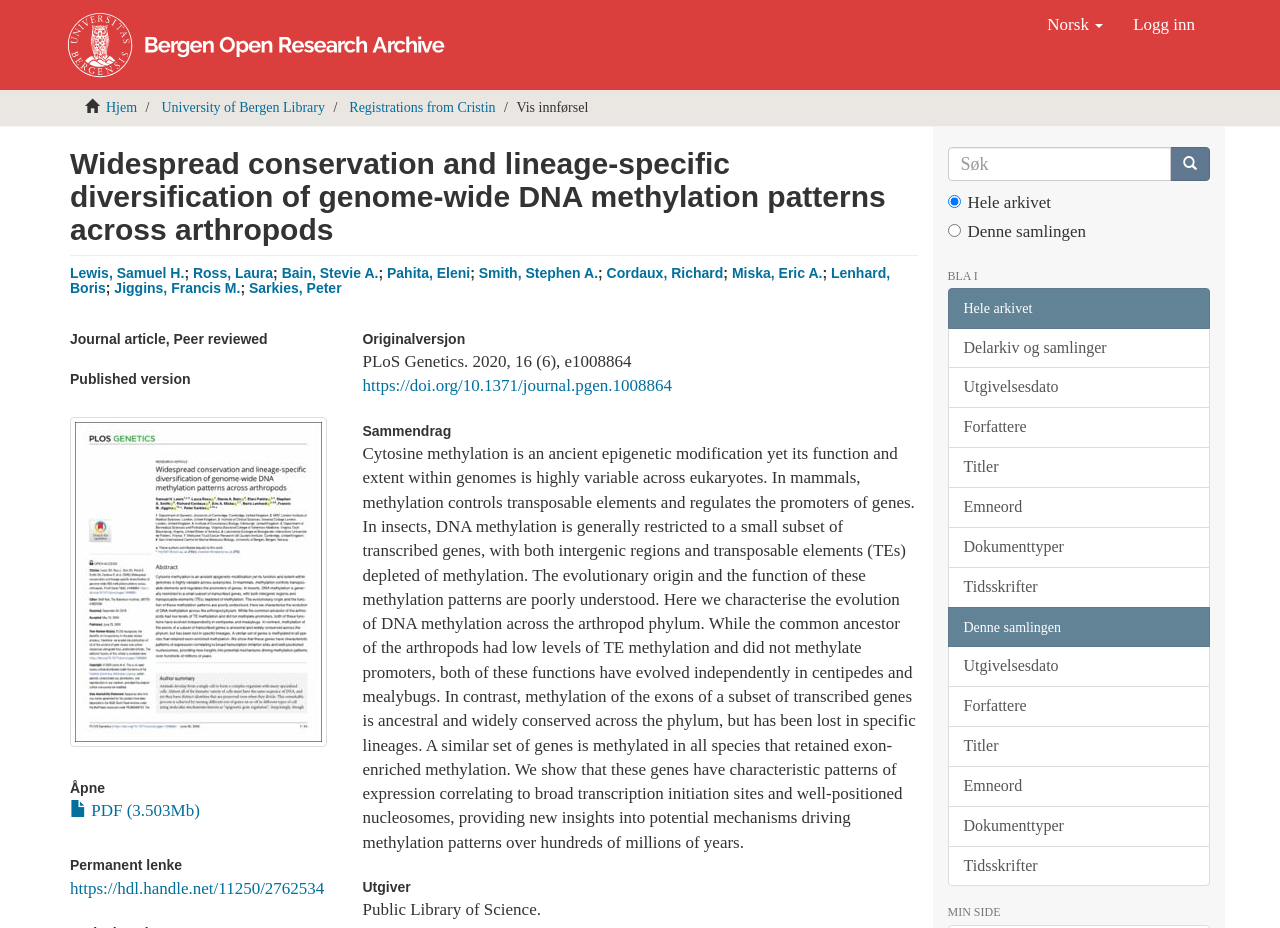Who are the authors of this research article?
Use the screenshot to answer the question with a single word or phrase.

Lewis, Samuel H.; Ross, Laura; ...